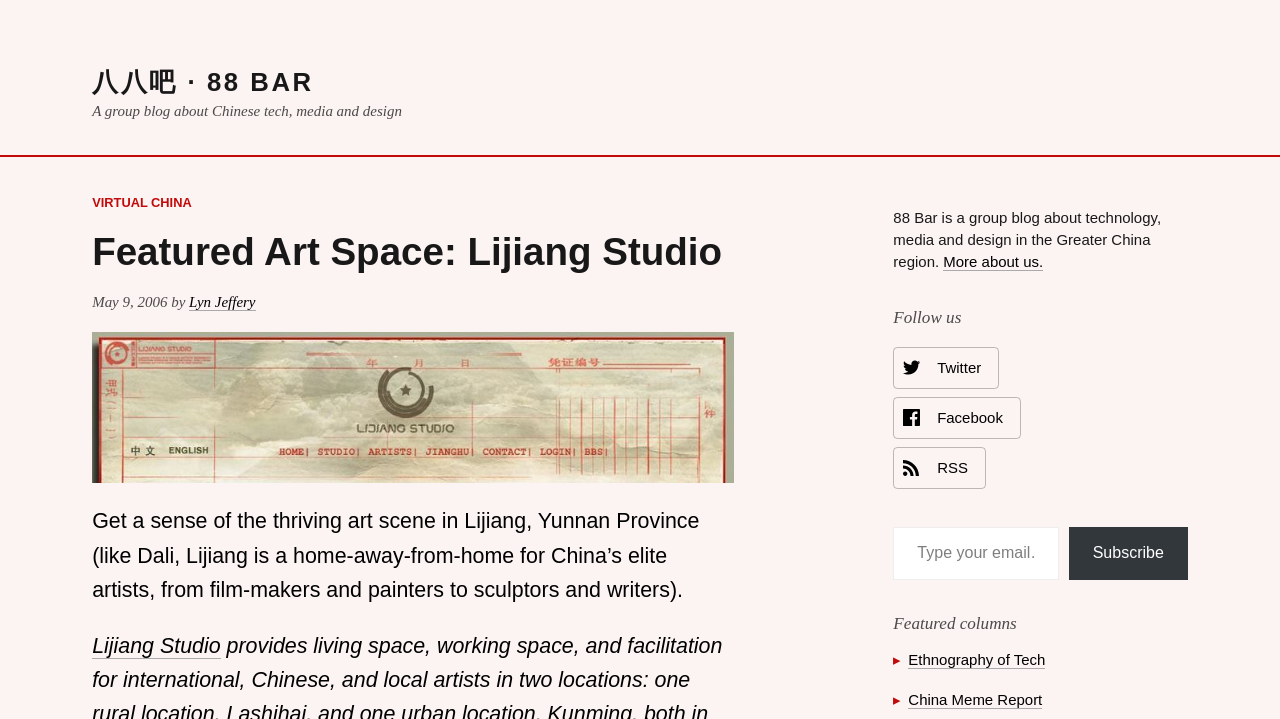What is the location of the art scene described on this webpage?
Answer with a single word or phrase by referring to the visual content.

Lijiang, Yunnan Province